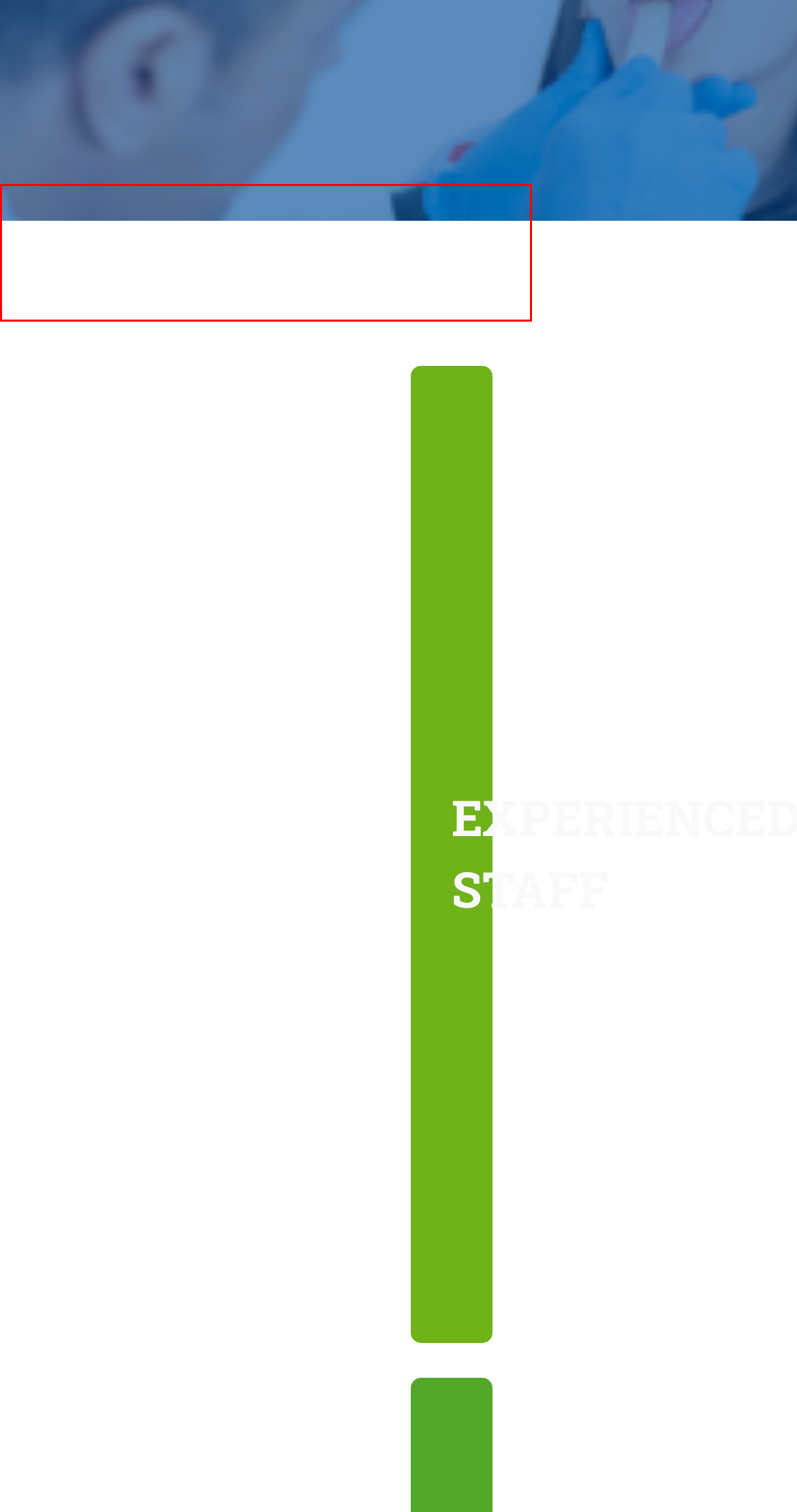Analyze the given webpage screenshot and identify the UI element within the red bounding box. Select the webpage description that best matches what you expect the new webpage to look like after clicking the element. Here are the candidates:
A. IV Hydration | Solera Med Spa at University Urgent Care
B. FAQs - University Urgent Care
C. Vitamin B-12 Injections | University Urgent Care
D. Solera Med Spa | University Urgent Care
E. URGENT CARE CLINIC SERVICES - University Urgent Care
F. FINANCING & INSURANCE - University Urgent Care
G. Medical Weight Loss Program | University Urgent Care
H. Botox Cosmetic Injections | University Urgent Care

C